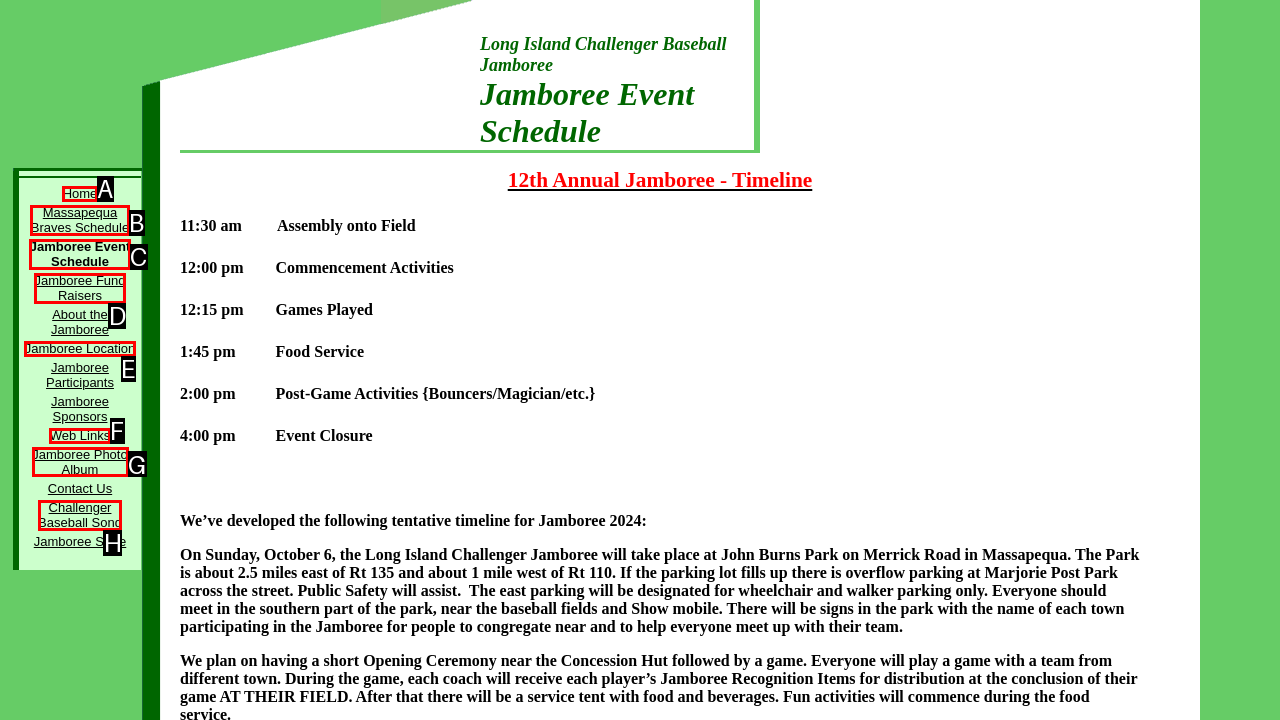Identify the letter of the UI element you need to select to accomplish the task: Read 'BSNL 4G' items.
Respond with the option's letter from the given choices directly.

None